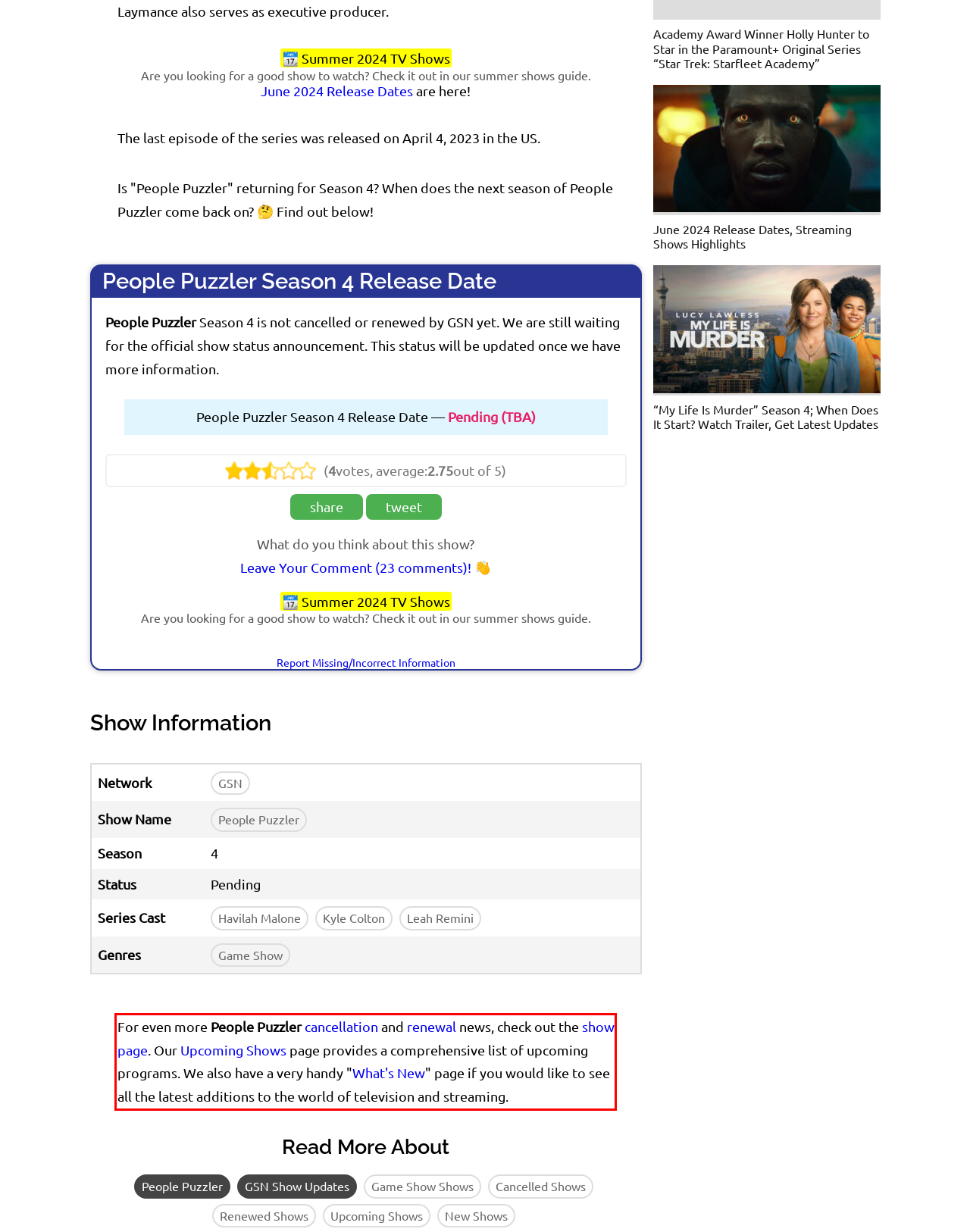Look at the provided screenshot of the webpage and perform OCR on the text within the red bounding box.

For even more People Puzzler cancellation and renewal news, check out the show page. Our Upcoming Shows page provides a comprehensive list of upcoming programs. We also have a very handy "What's New" page if you would like to see all the latest additions to the world of television and streaming.